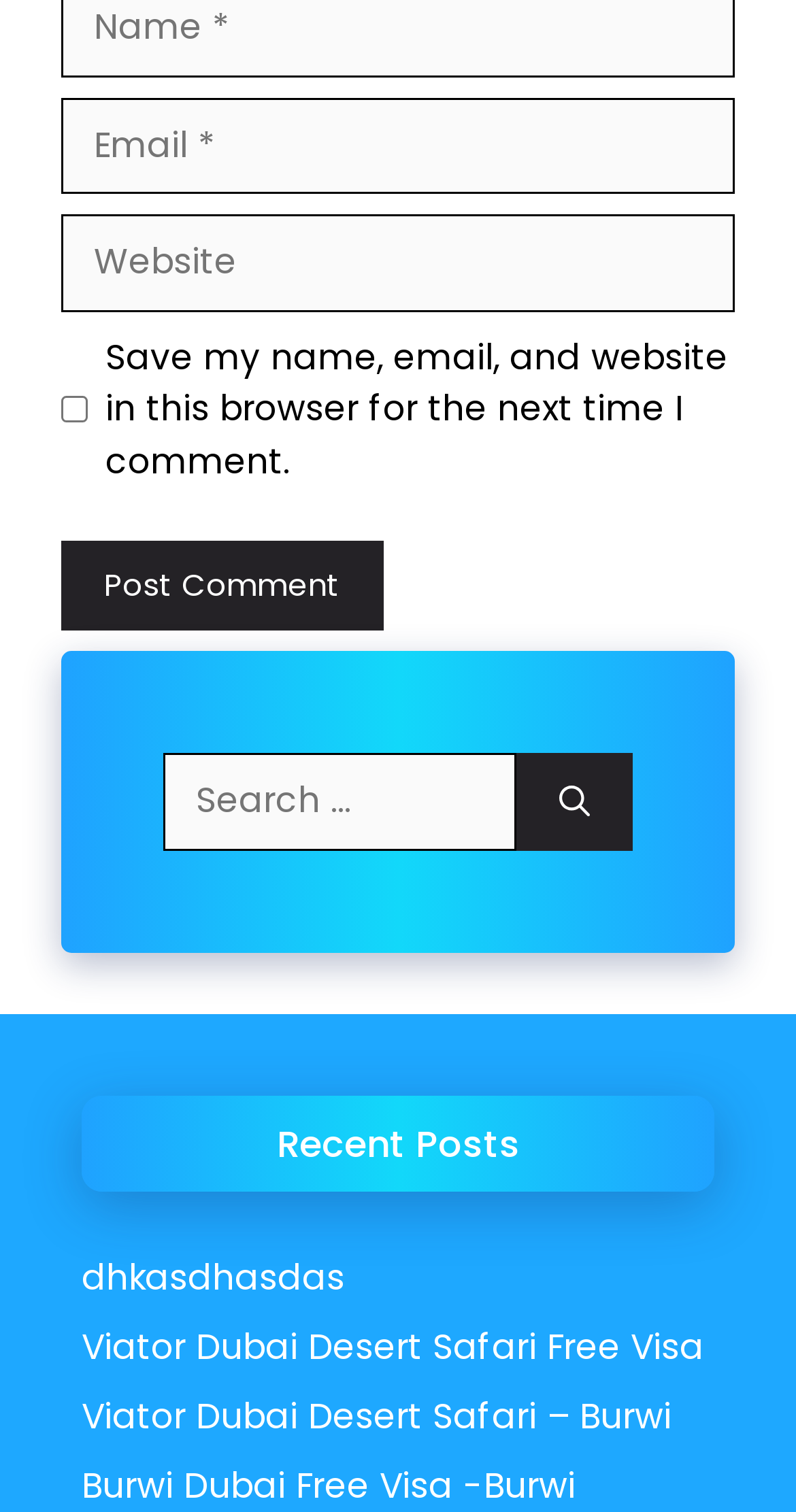How many links are under 'Recent Posts'?
Using the visual information from the image, give a one-word or short-phrase answer.

4